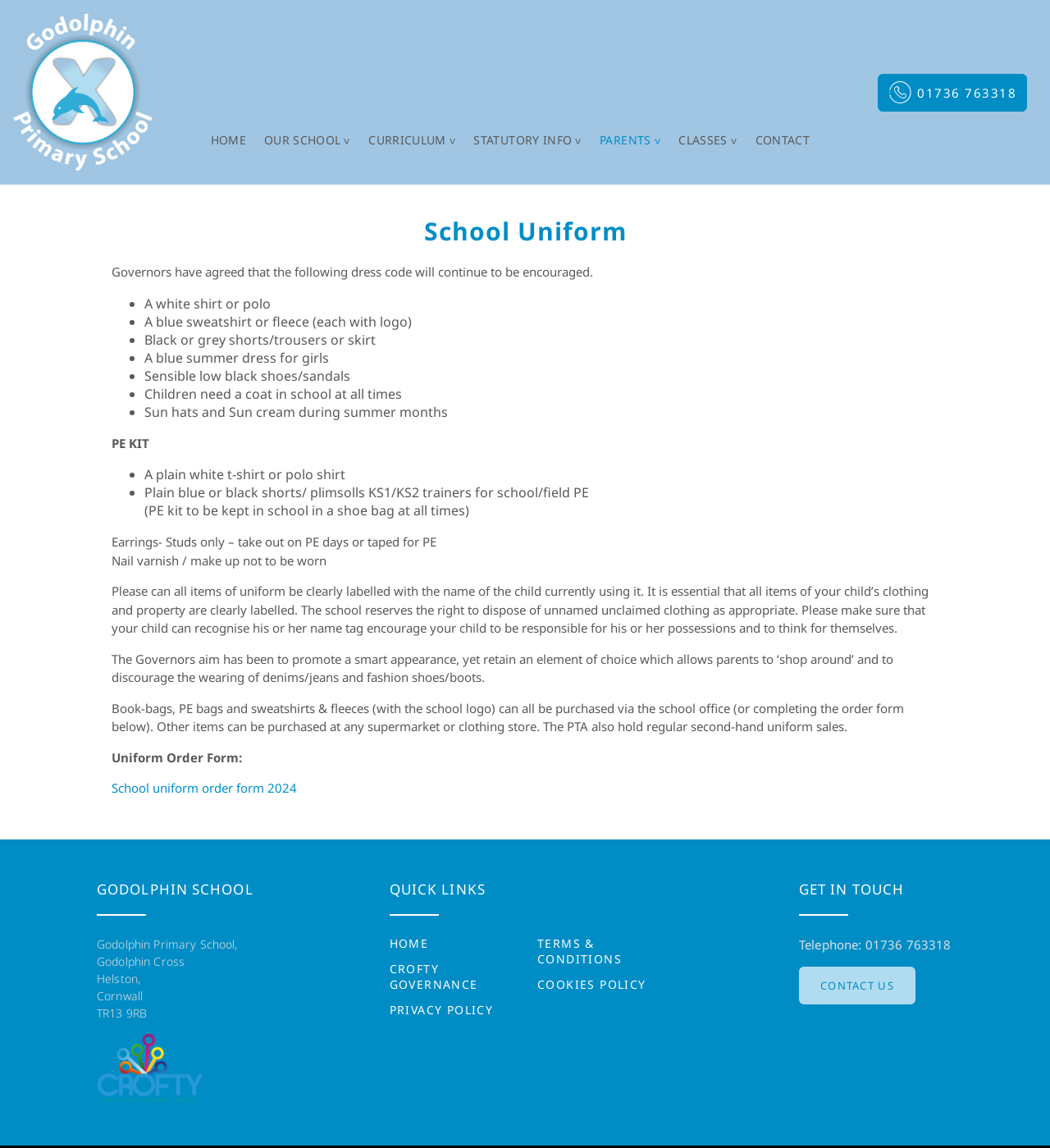Identify the bounding box coordinates of the element to click to follow this instruction: 'Visit the 'CROFTY GOVERNANCE' page'. Ensure the coordinates are four float values between 0 and 1, provided as [left, top, right, bottom].

[0.371, 0.837, 0.455, 0.864]